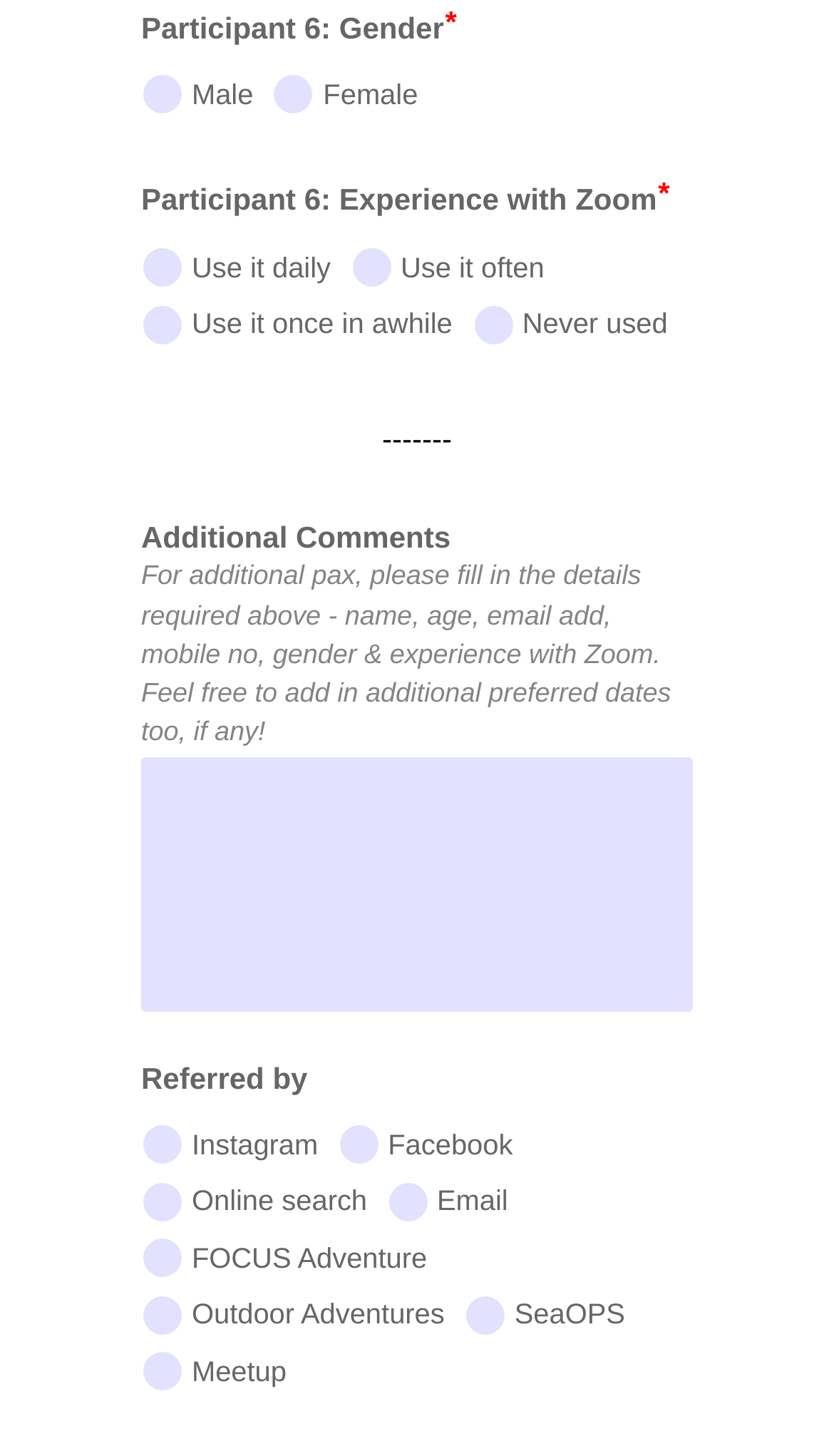Refer to the image and offer a detailed explanation in response to the question: What is the purpose of the textbox?

The textbox is provided for the participant to enter additional comments, as indicated by the static text 'Additional Comments' and the accompanying textbox.